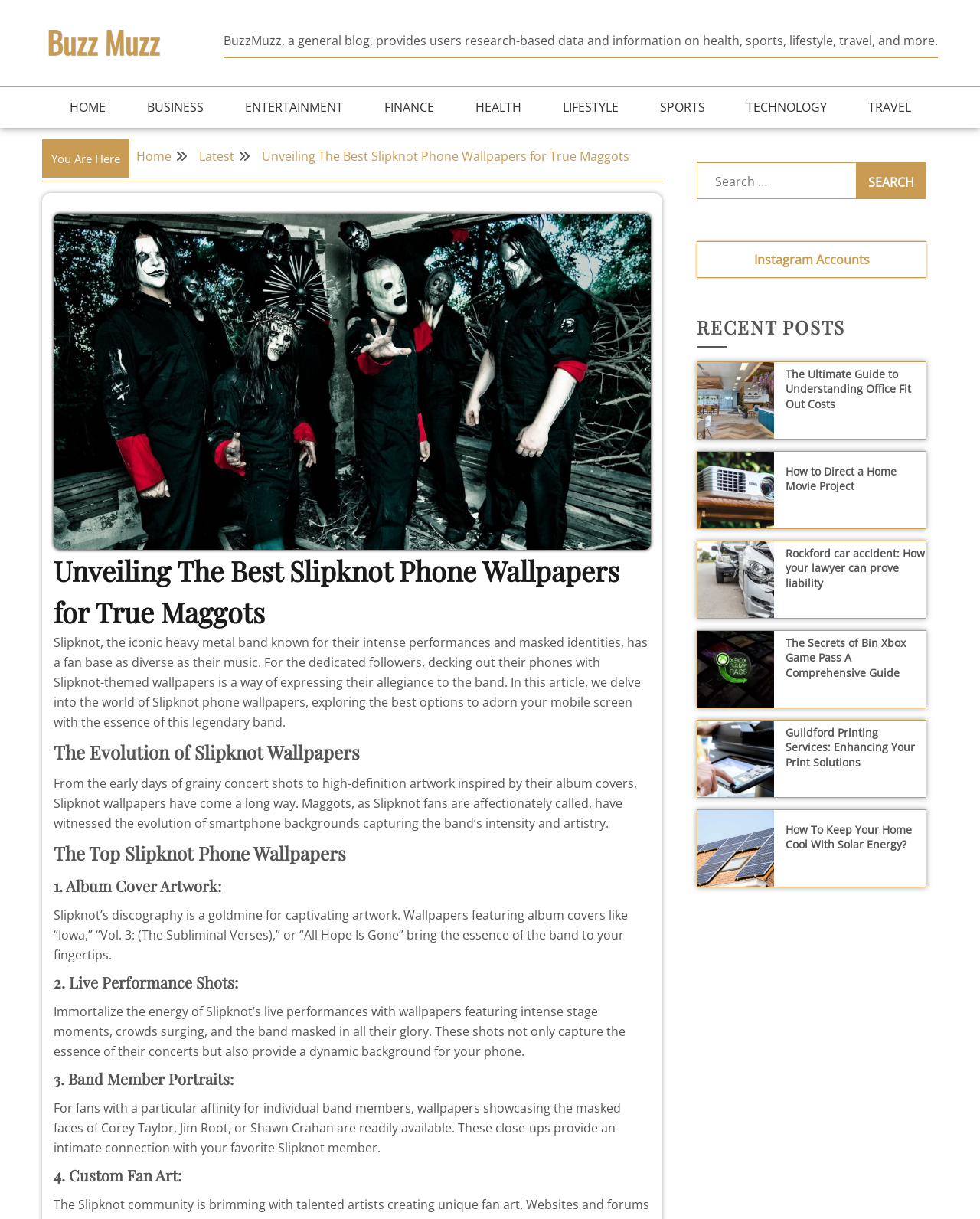Show the bounding box coordinates for the element that needs to be clicked to execute the following instruction: "Click on the HOME link". Provide the coordinates in the form of four float numbers between 0 and 1, i.e., [left, top, right, bottom].

[0.059, 0.071, 0.119, 0.105]